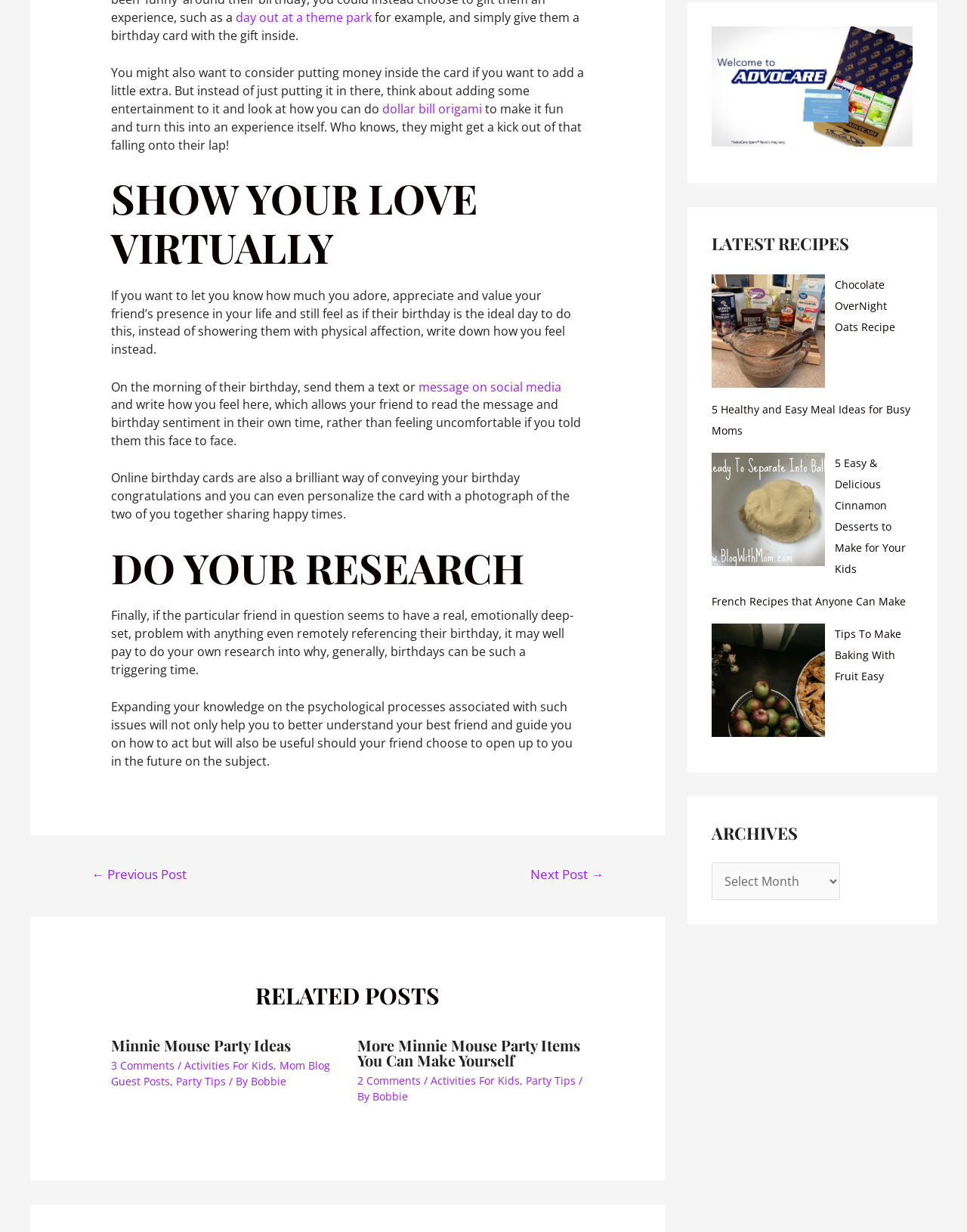What is the suggested way to give a birthday gift?
Based on the visual information, provide a detailed and comprehensive answer.

According to the webpage, one suggested way to give a birthday gift is to put money inside a birthday card, making it a fun and entertaining experience for the recipient.